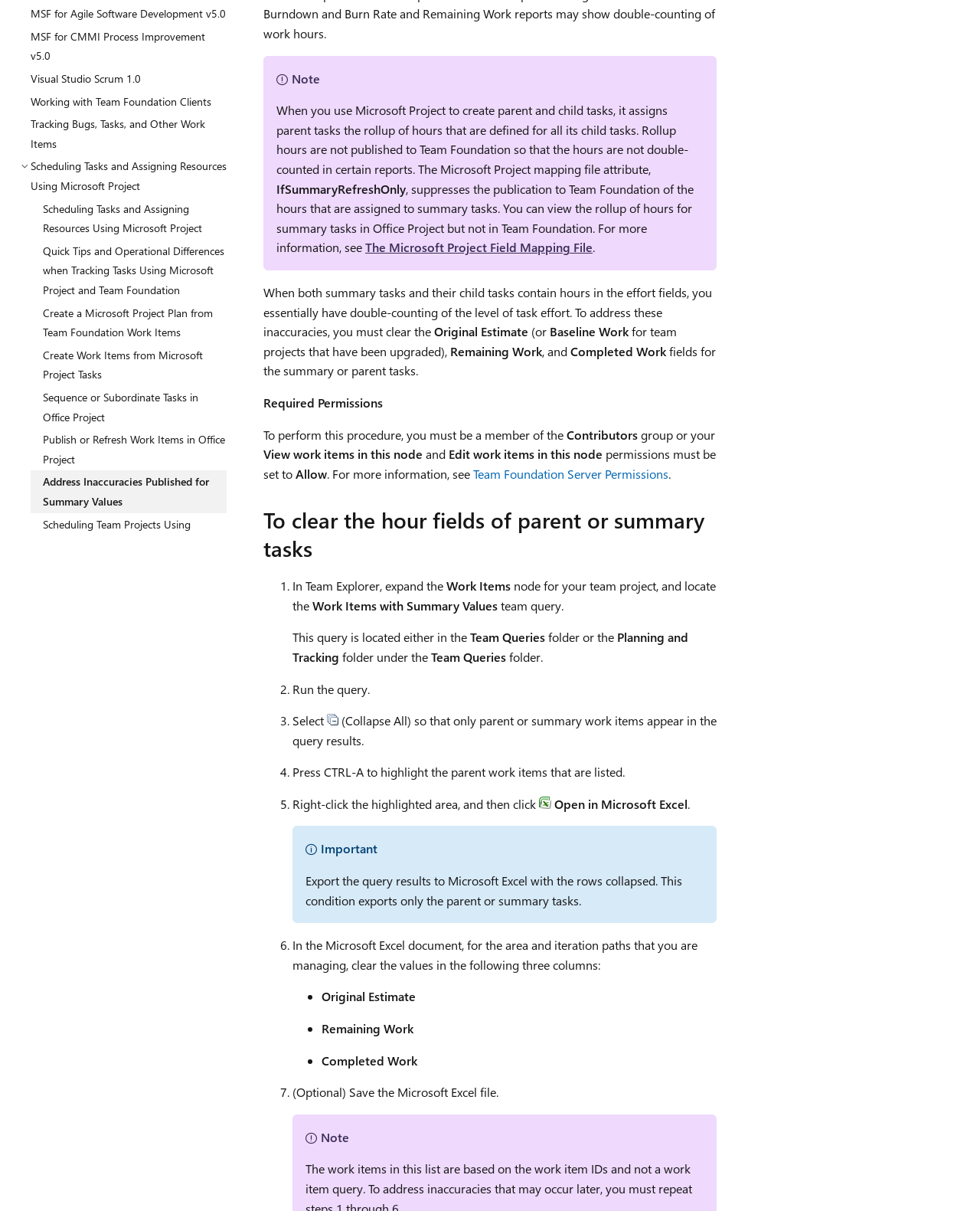Extract the bounding box of the UI element described as: "Team Foundation Server Permissions".

[0.483, 0.384, 0.682, 0.398]